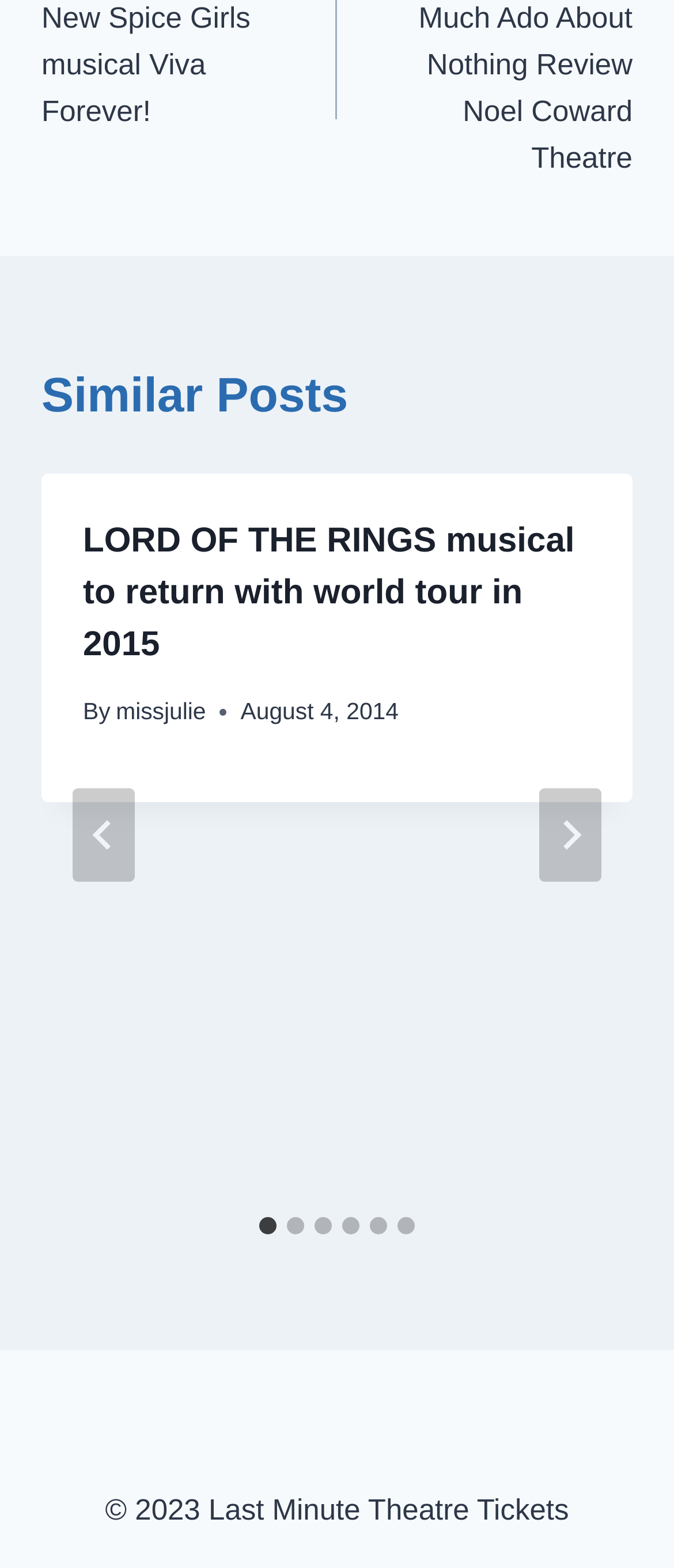Please determine the bounding box coordinates of the clickable area required to carry out the following instruction: "View post details". The coordinates must be four float numbers between 0 and 1, represented as [left, top, right, bottom].

[0.123, 0.328, 0.877, 0.427]